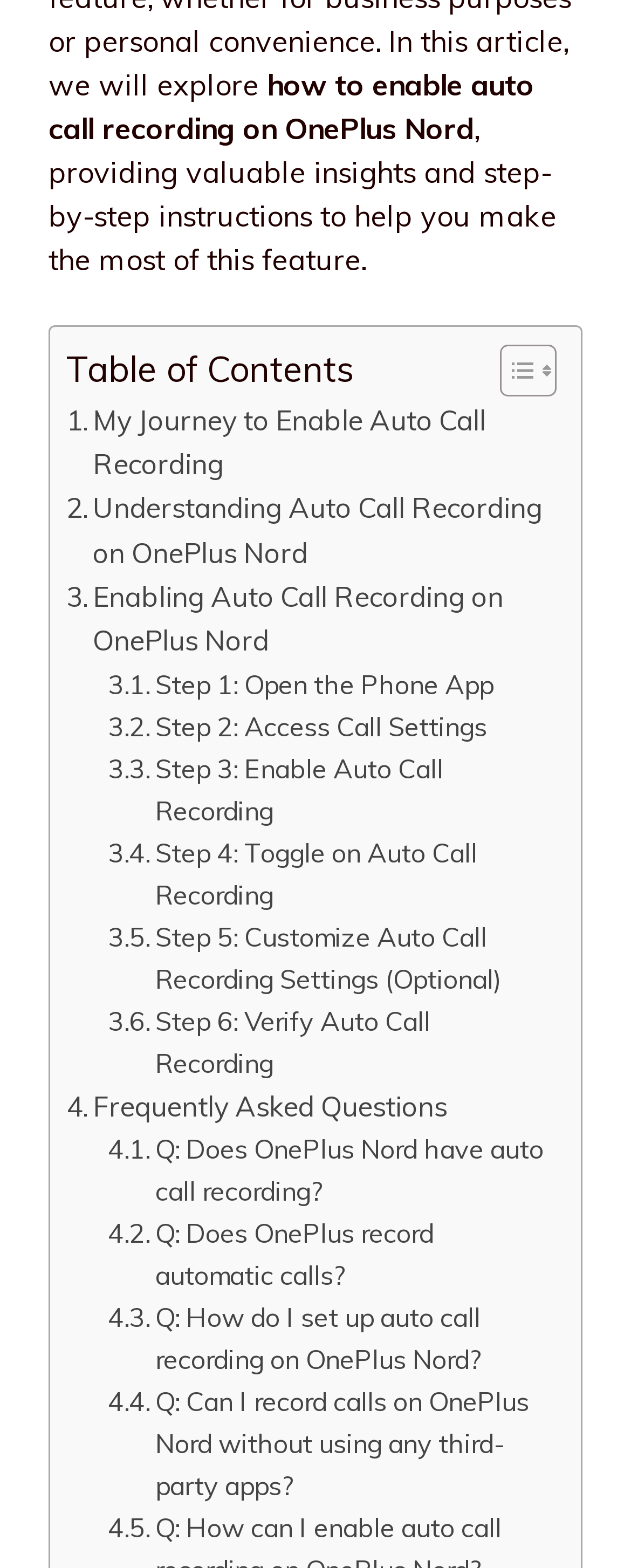Given the content of the image, can you provide a detailed answer to the question?
What is the purpose of the Table of Contents?

The purpose of the Table of Contents is inferred by its presence in the article, which is typically used to help readers navigate and find specific sections of the content.